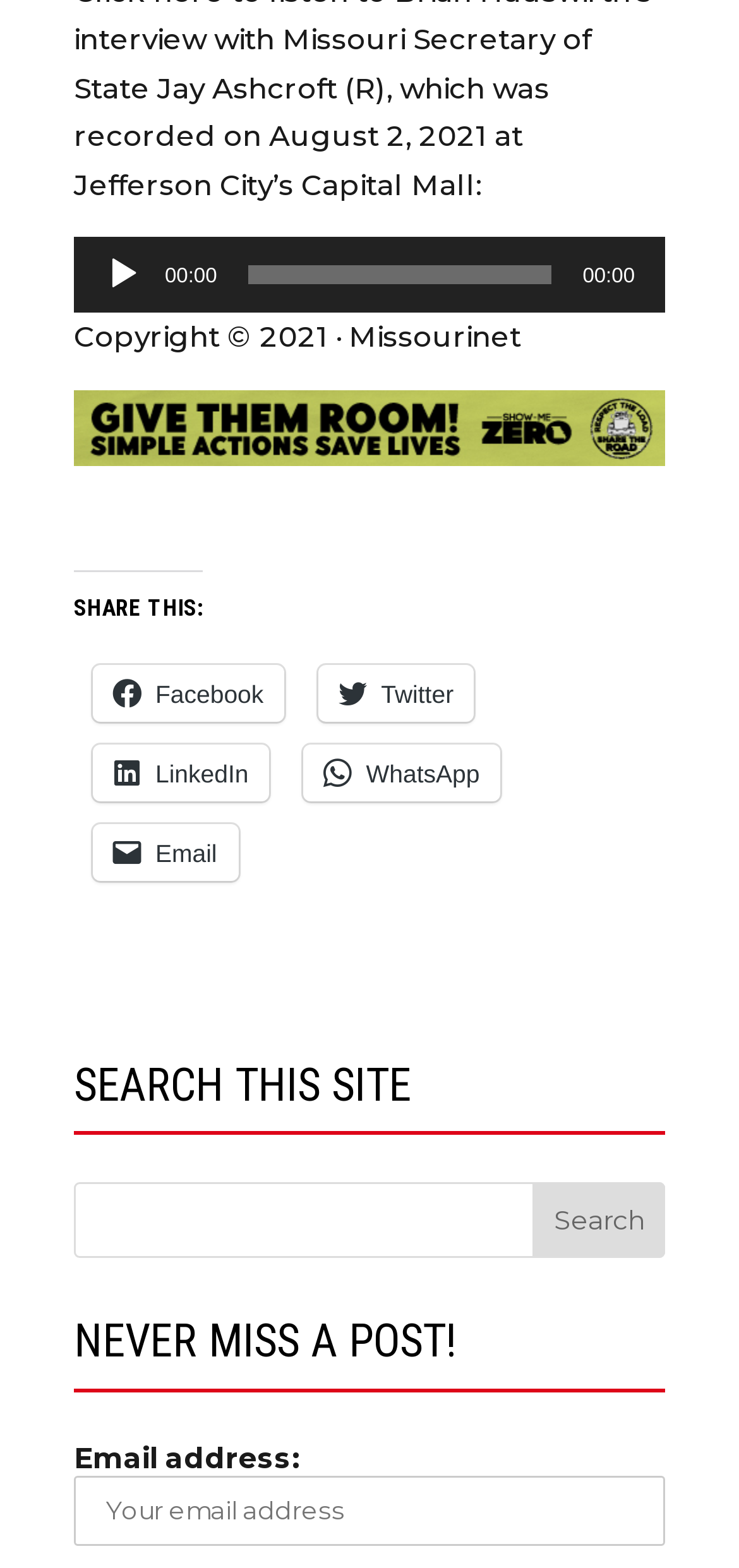Please identify the bounding box coordinates of the region to click in order to complete the given instruction: "Check Trustpilot". The coordinates should be four float numbers between 0 and 1, i.e., [left, top, right, bottom].

None